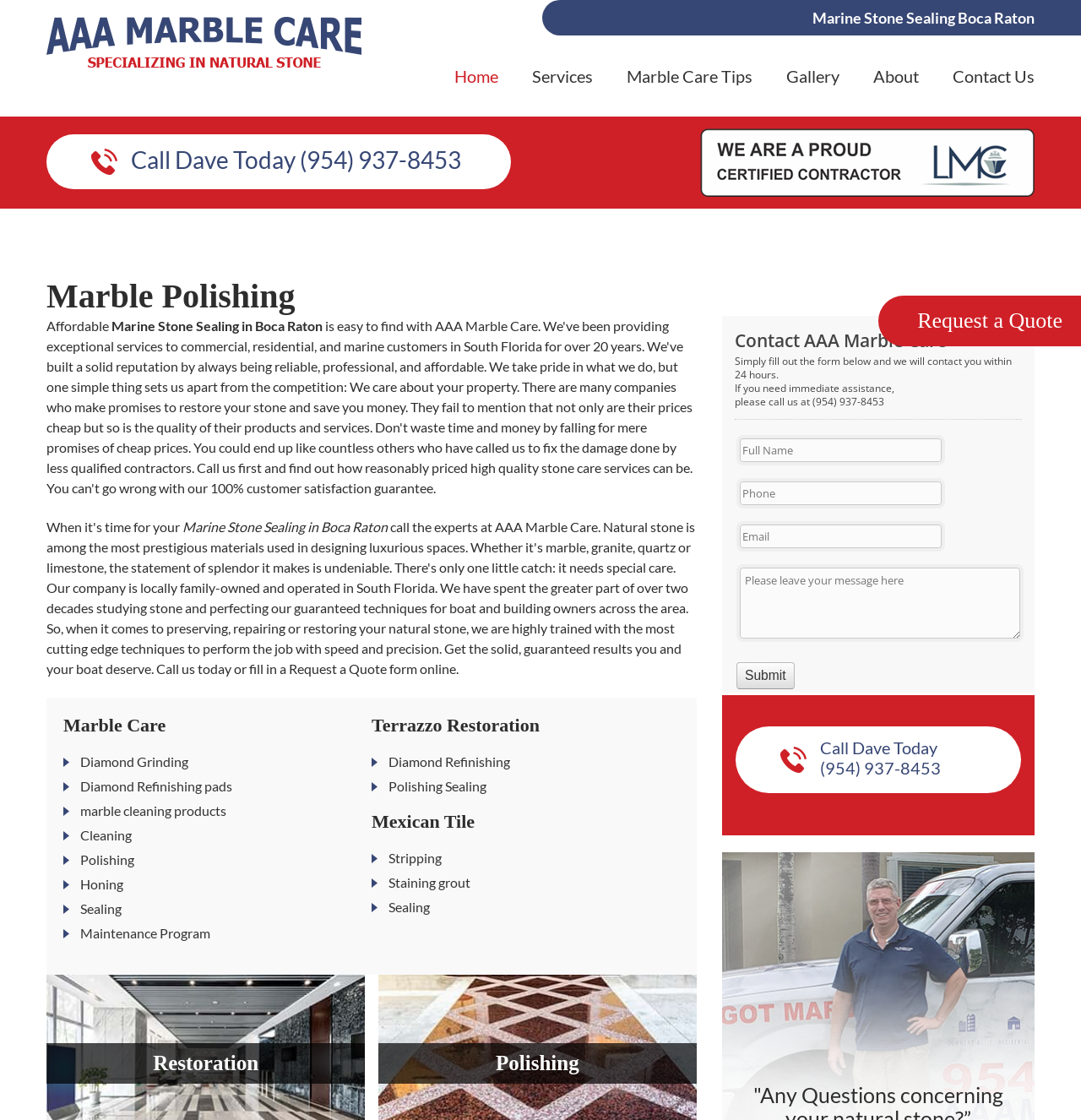Locate the bounding box coordinates of the area where you should click to accomplish the instruction: "Click the 'Contact Us' link".

[0.881, 0.059, 0.957, 0.104]